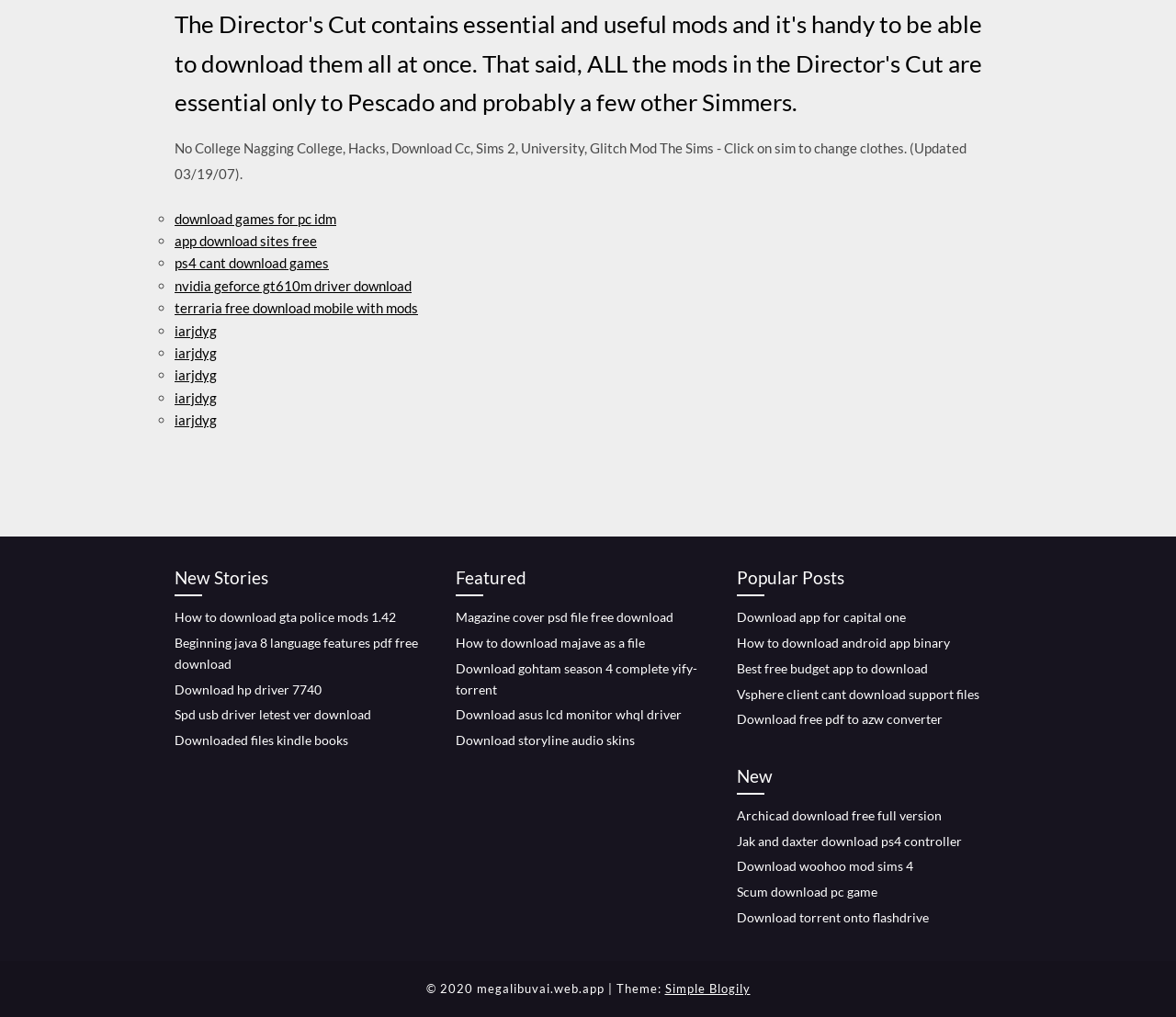What is the copyright year of the website?
Answer the question in as much detail as possible.

At the bottom of the webpage, there is a text that says '© 2020 megalibuvai.web.app'. This indicates that the copyright year of the website is 2020.